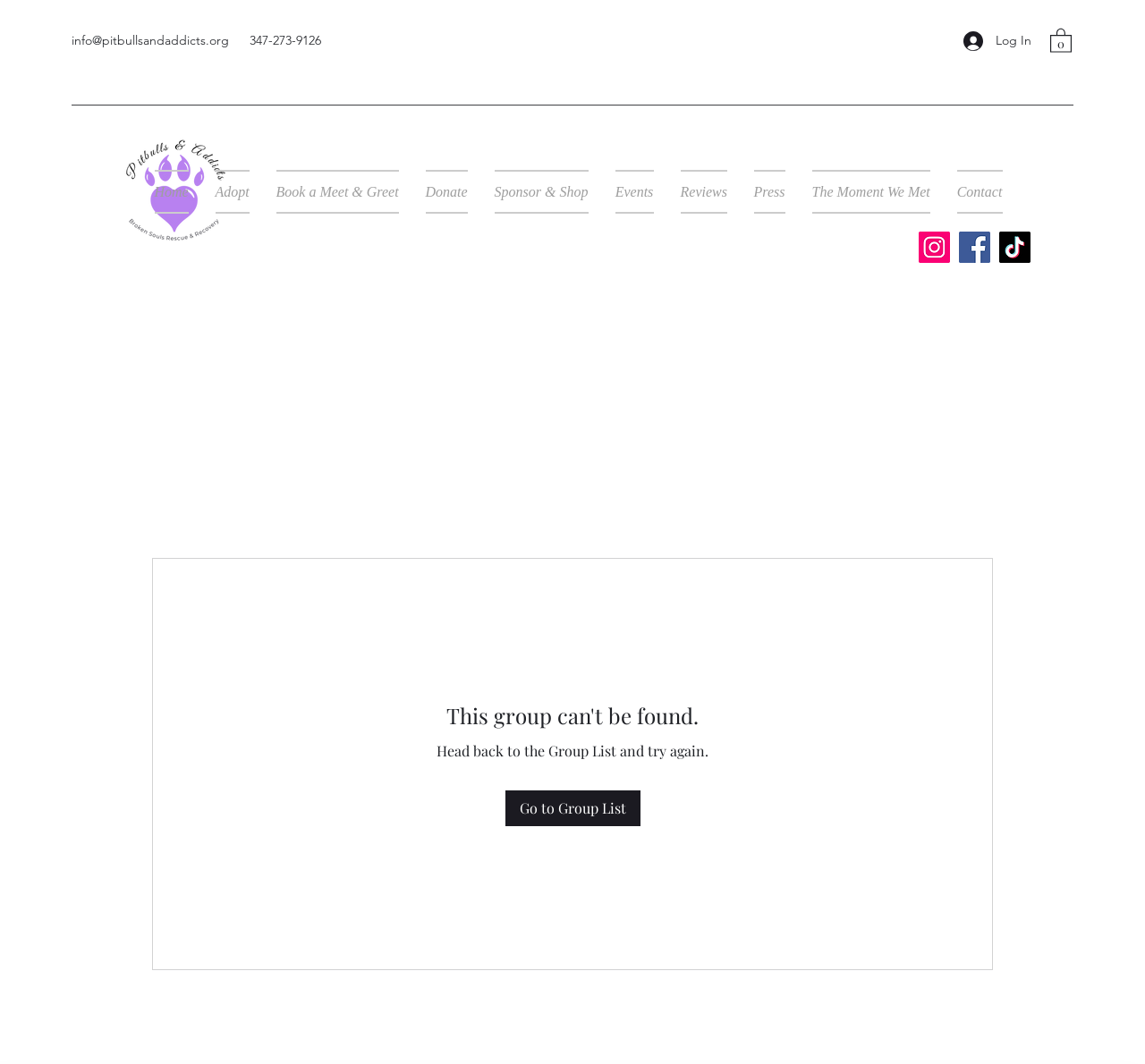Offer a comprehensive description of the webpage’s content and structure.

This webpage is a group page for Pitbulls & Addicts. At the top left, there is a link to the organization's email address, "info@pitbullsandaddicts.org", and a phone number, "347-273-9126", displayed next to it. On the top right, there are two buttons: "Log In" with a small icon, and "Cart with 0 items" with an SVG icon. 

Below the top section, there is a logo image, "Transparent Logo.png", on the left side. To the right of the logo, there is a navigation menu labeled "Site" with several links, including "Home", "Adopt", "Book a Meet & Greet", "Donate", "Sponsor & Shop", "Events", "Reviews", "Press", "The Moment We Met", and "Contact". 

On the bottom right, there is a social bar with links to the organization's Instagram, Facebook, and TikTok profiles, each accompanied by a small icon. 

In the middle of the page, there is a message, "Head back to the Group List and try again.", with a link to "Go to Group List" below it.